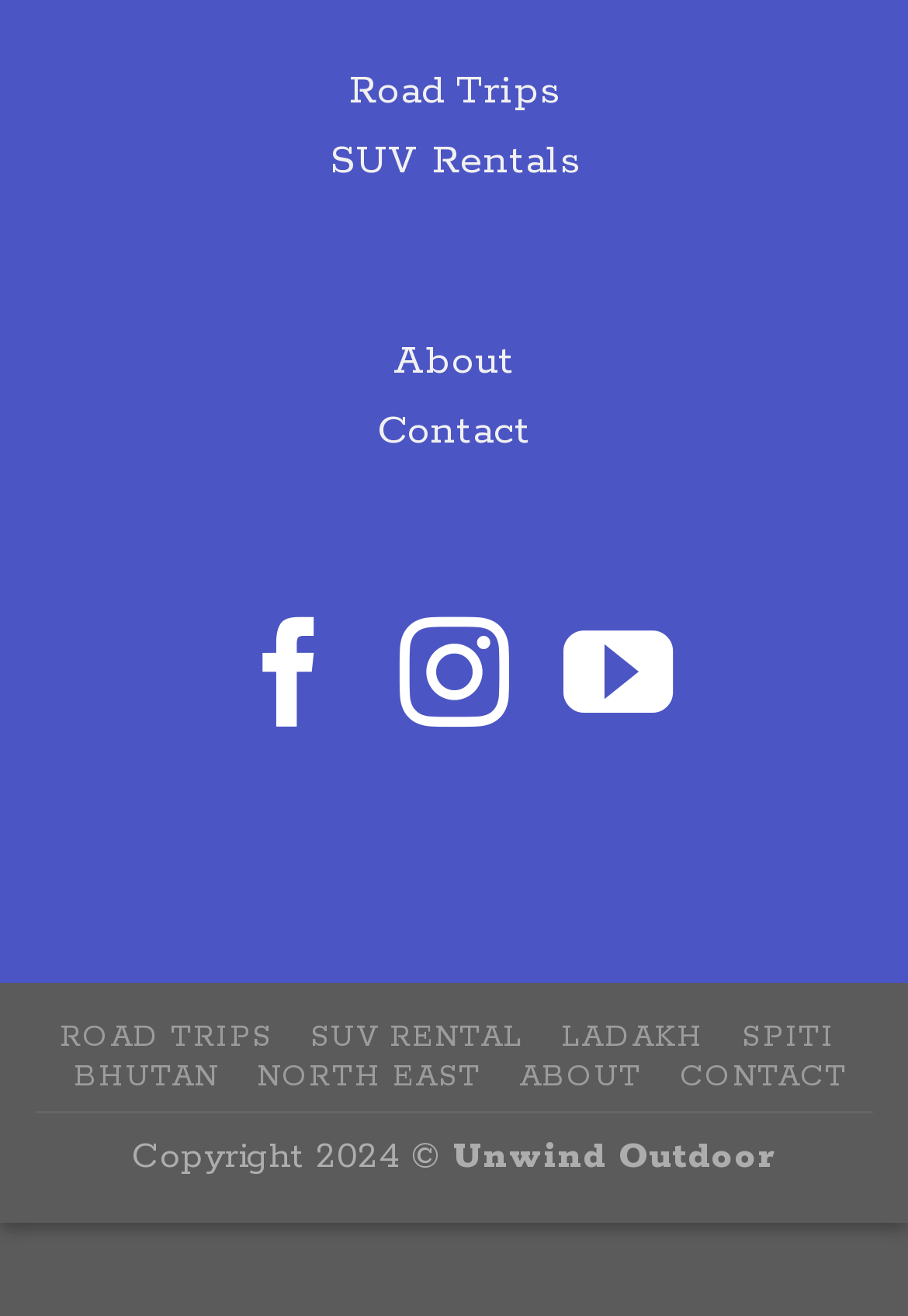How many social media links are available?
Answer the question with a single word or phrase by looking at the picture.

3